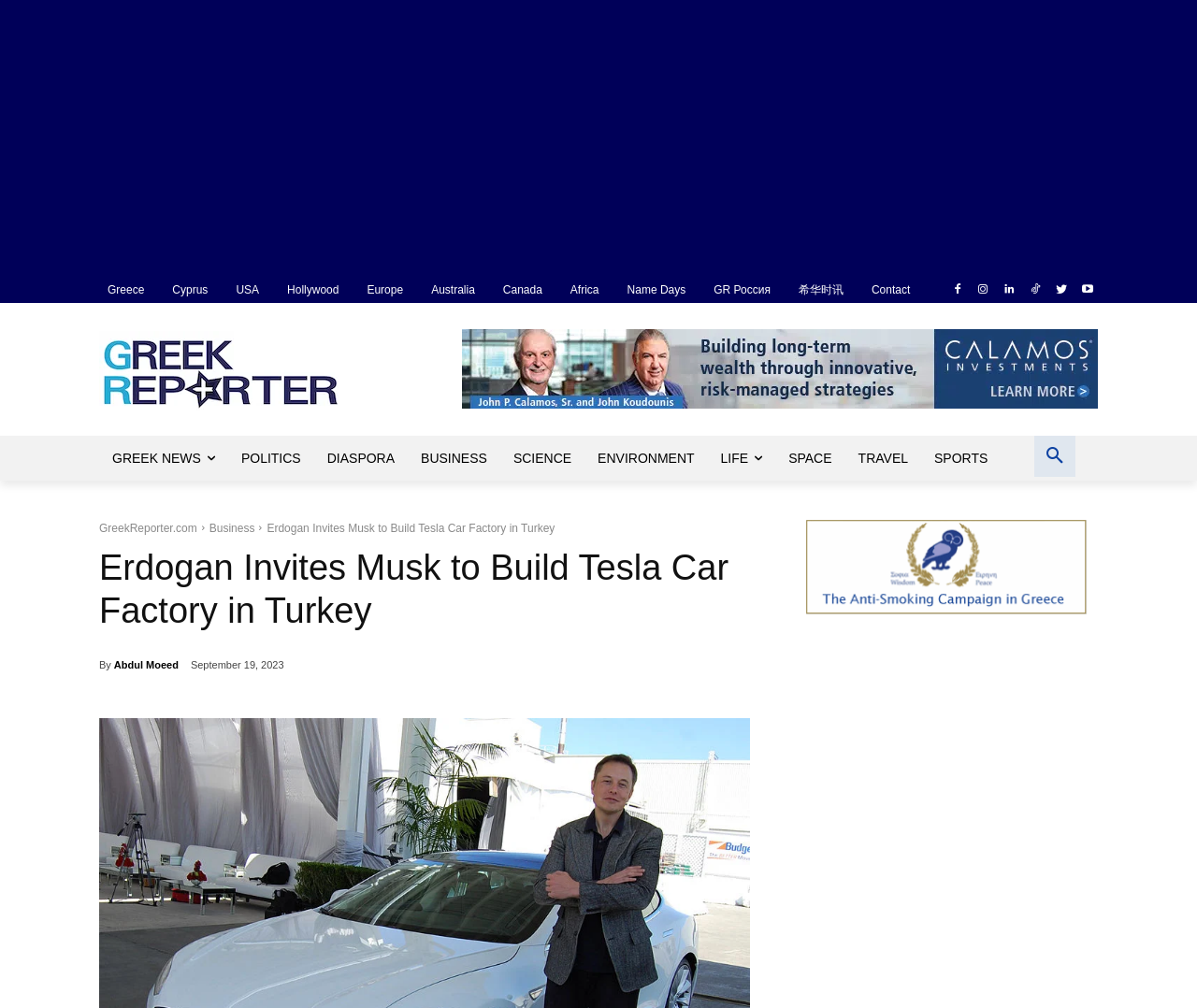Summarize the webpage with intricate details.

This webpage appears to be a news article from GreekReporter.com, with the title "Erdogan Invites Musk to Build Tesla Car Factory in Turkey". At the top of the page, there is a horizontal menu with links to various categories such as Greece, Cyprus, USA, and others. Below this menu, there is a prominent banner with the title of the article and a smaller image.

On the left side of the page, there is a vertical menu with links to different sections of the website, including Greek News, Politics, Diaspora, Business, and others. Below this menu, there is a search button.

The main content of the article is located in the center of the page, with the title and a brief description of the article. The article is written by Abdul Moeed and was published on September 19, 2023. There are also several links and images scattered throughout the page, including a link to the Behrakis Foundation, which supports Greek news.

At the bottom of the page, there are several social media links and a contact link. Overall, the page has a clean and organized layout, with clear headings and concise text.